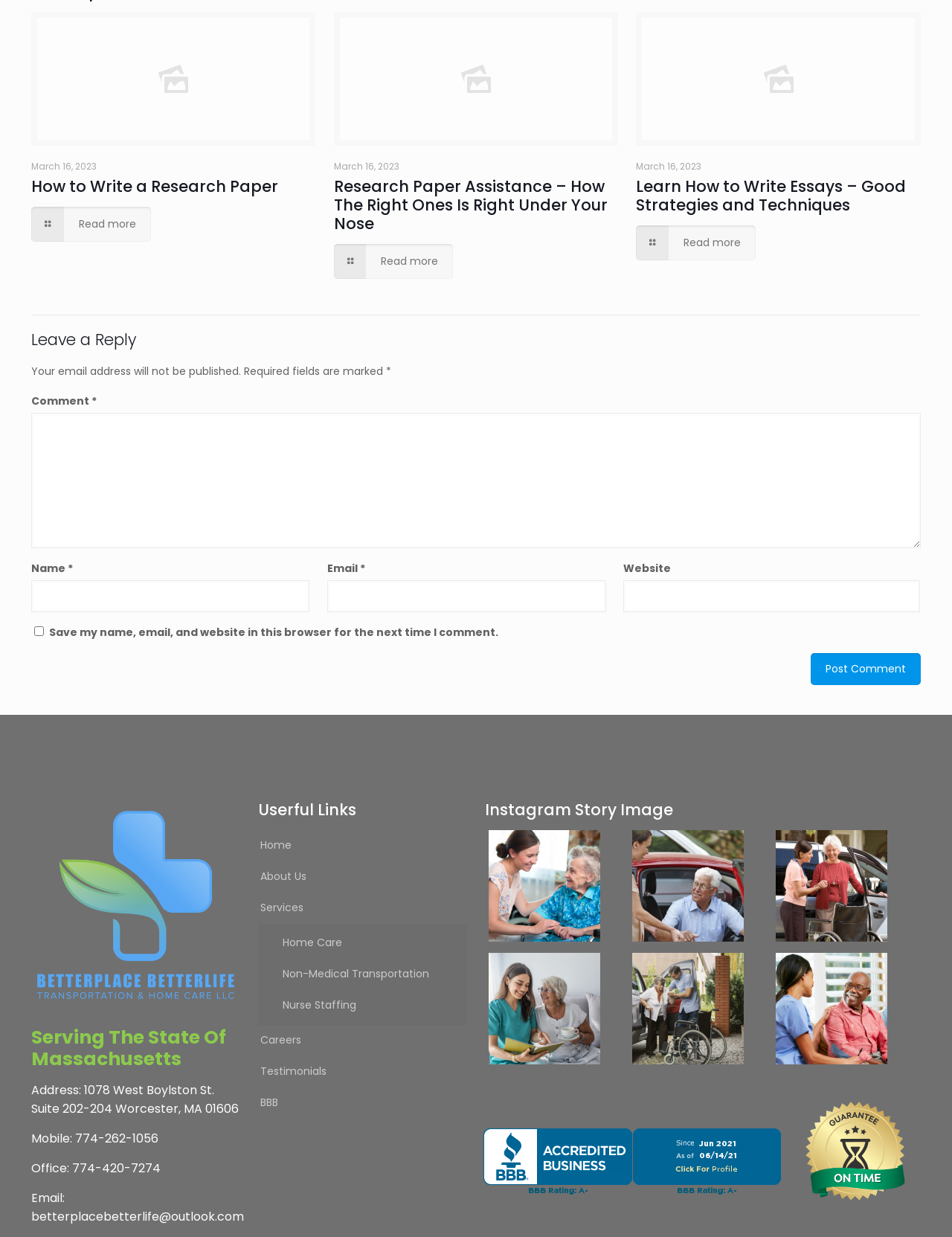Find the bounding box coordinates for the area that should be clicked to accomplish the instruction: "View Designer Curtains".

None